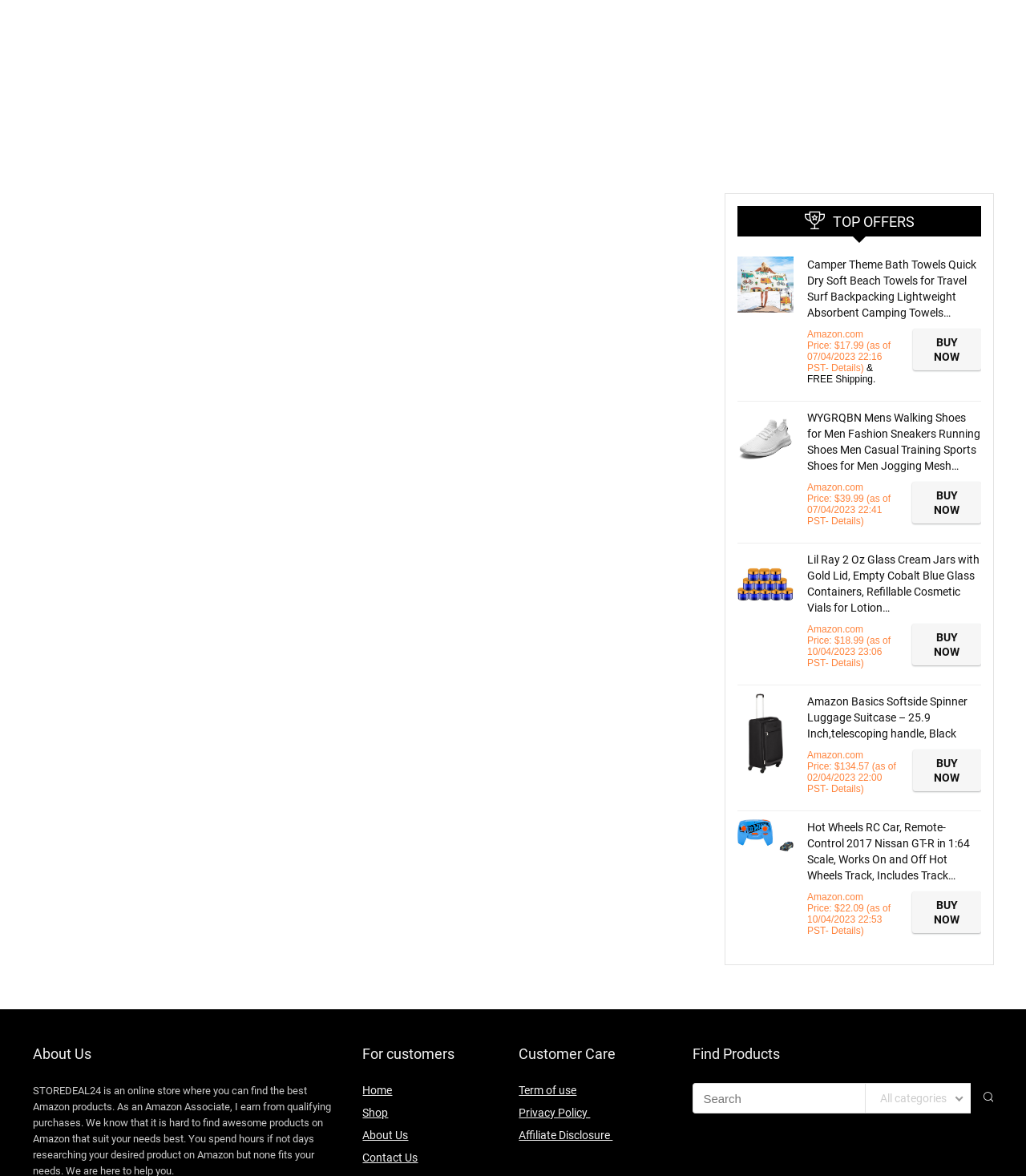Answer this question in one word or a short phrase: How many products are listed on this page?

8